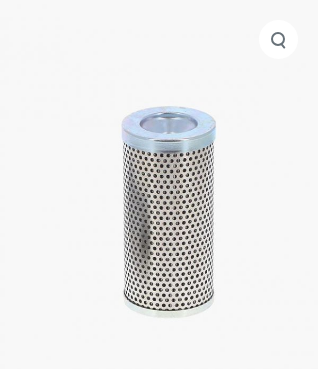Give a one-word or short phrase answer to the question: 
What is the purpose of the perforated structure?

Ensures durability